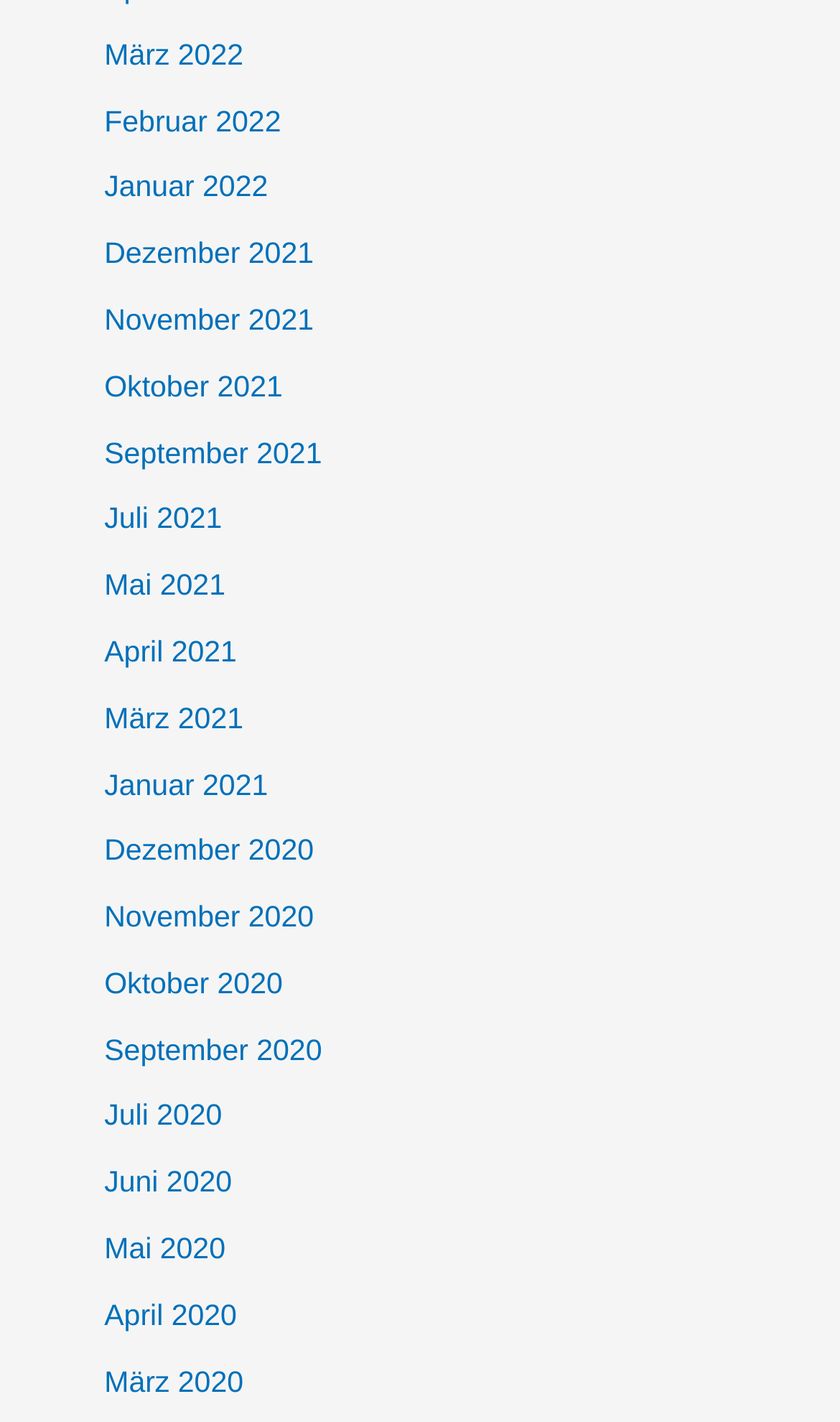What is the latest month listed?
Give a one-word or short phrase answer based on the image.

März 2022